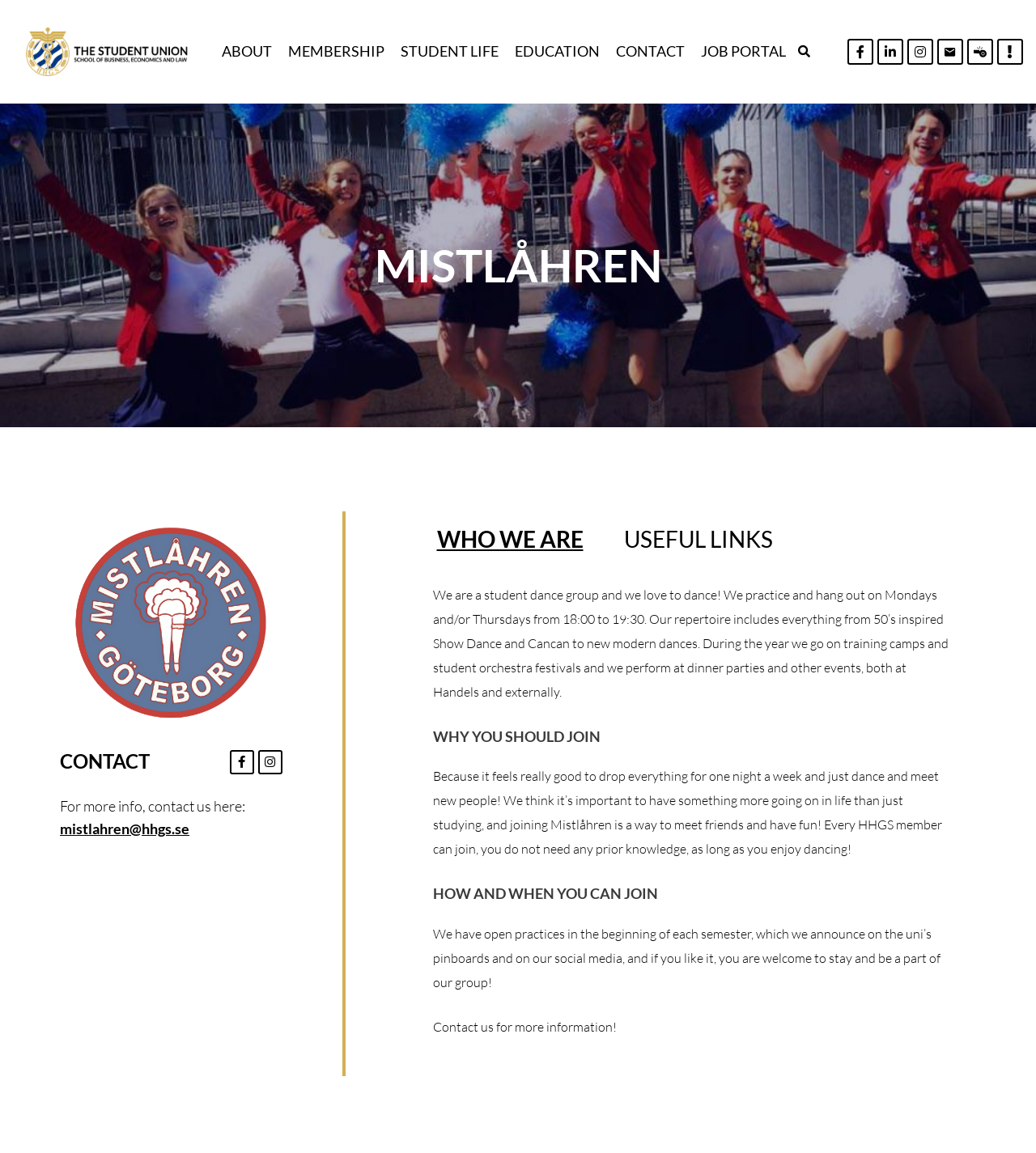Can you find the bounding box coordinates for the element to click on to achieve the instruction: "Click on ABOUT"?

[0.21, 0.034, 0.274, 0.056]